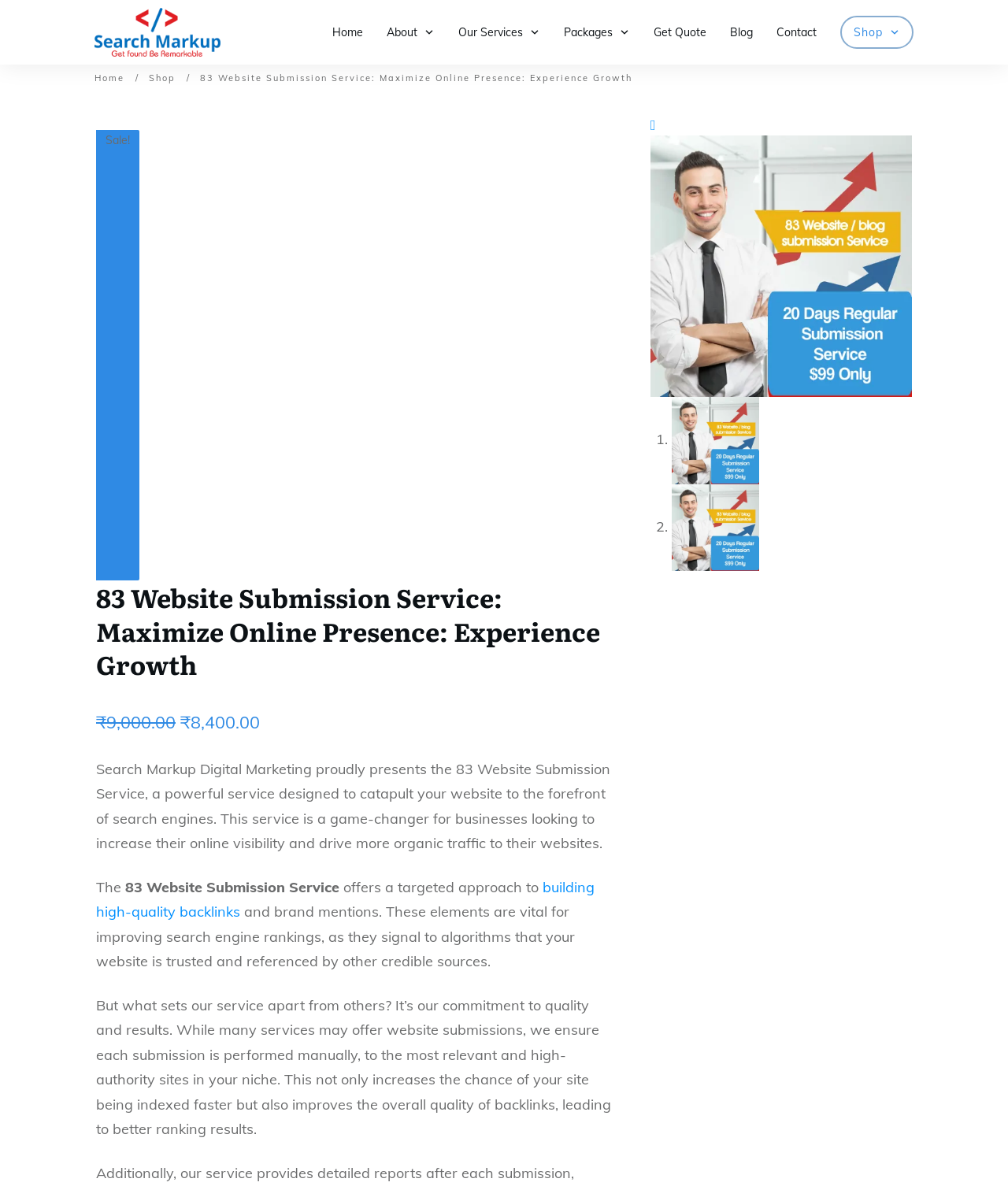Find the bounding box coordinates for the UI element that matches this description: "Get Quote".

[0.648, 0.018, 0.701, 0.036]